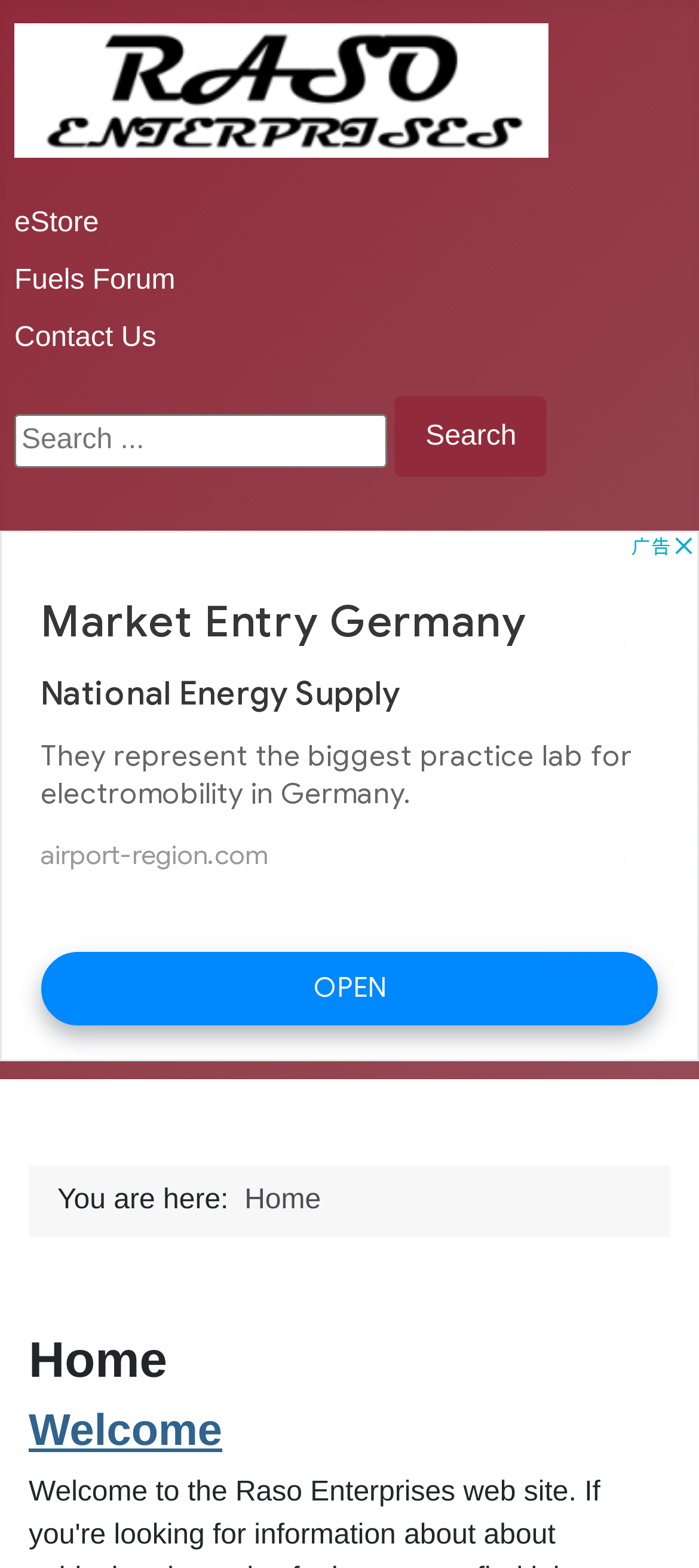Please give a succinct answer to the question in one word or phrase:
What is the topic of the welcome message?

Welcome